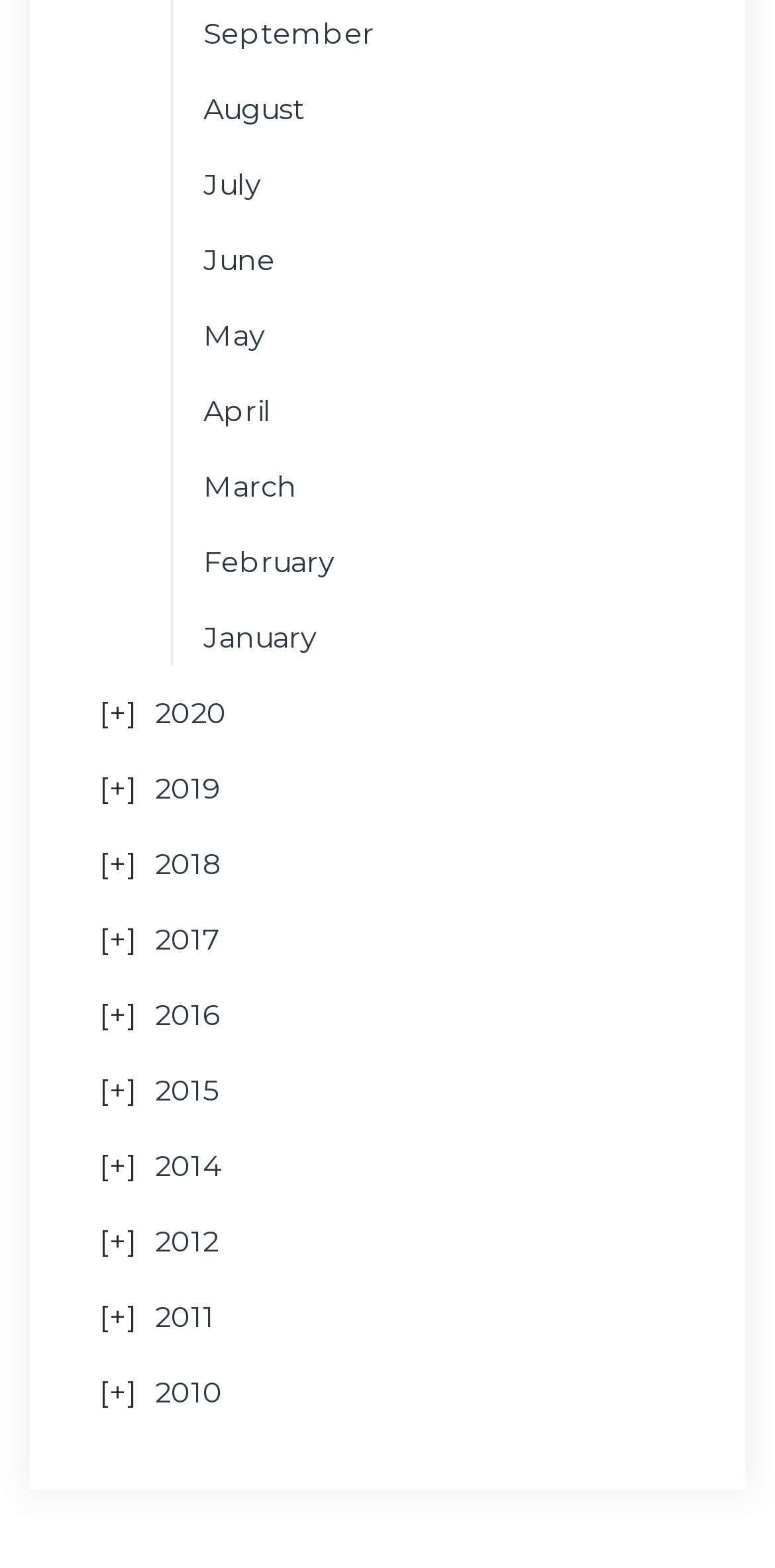Provide your answer in one word or a succinct phrase for the question: 
What are the months listed in the webpage?

January to September